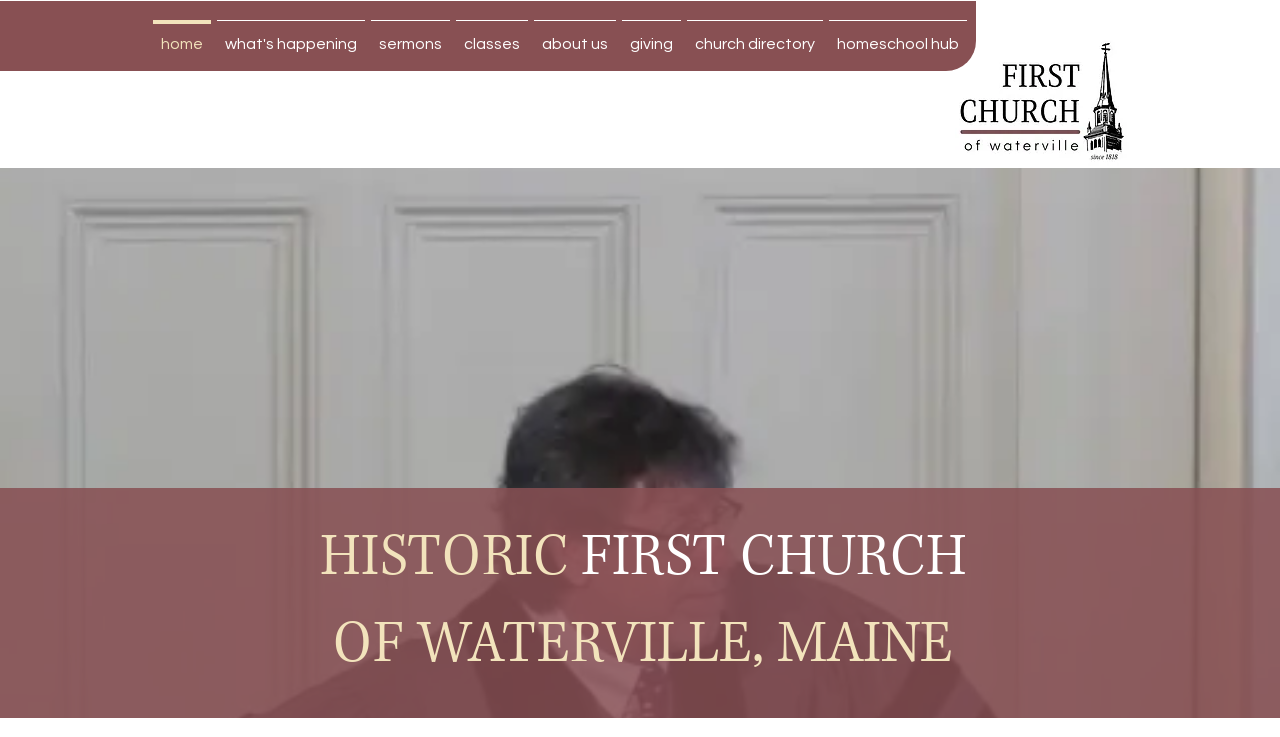Summarize the webpage with intricate details.

The webpage is the homepage of the First Church of Waterville, featuring a prominent logo of the church at the top right corner. Below the logo, a navigation menu is situated, spanning across the top of the page, containing 8 links: "home", "what's happening", "sermons", "classes", "about us", "giving", "church directory", and "homeschool hub". 

At the center of the page, a large heading reads "HISTORIC FIRST CHURCH OF WATERVILLE, MAINE", taking up a significant portion of the page's vertical space.